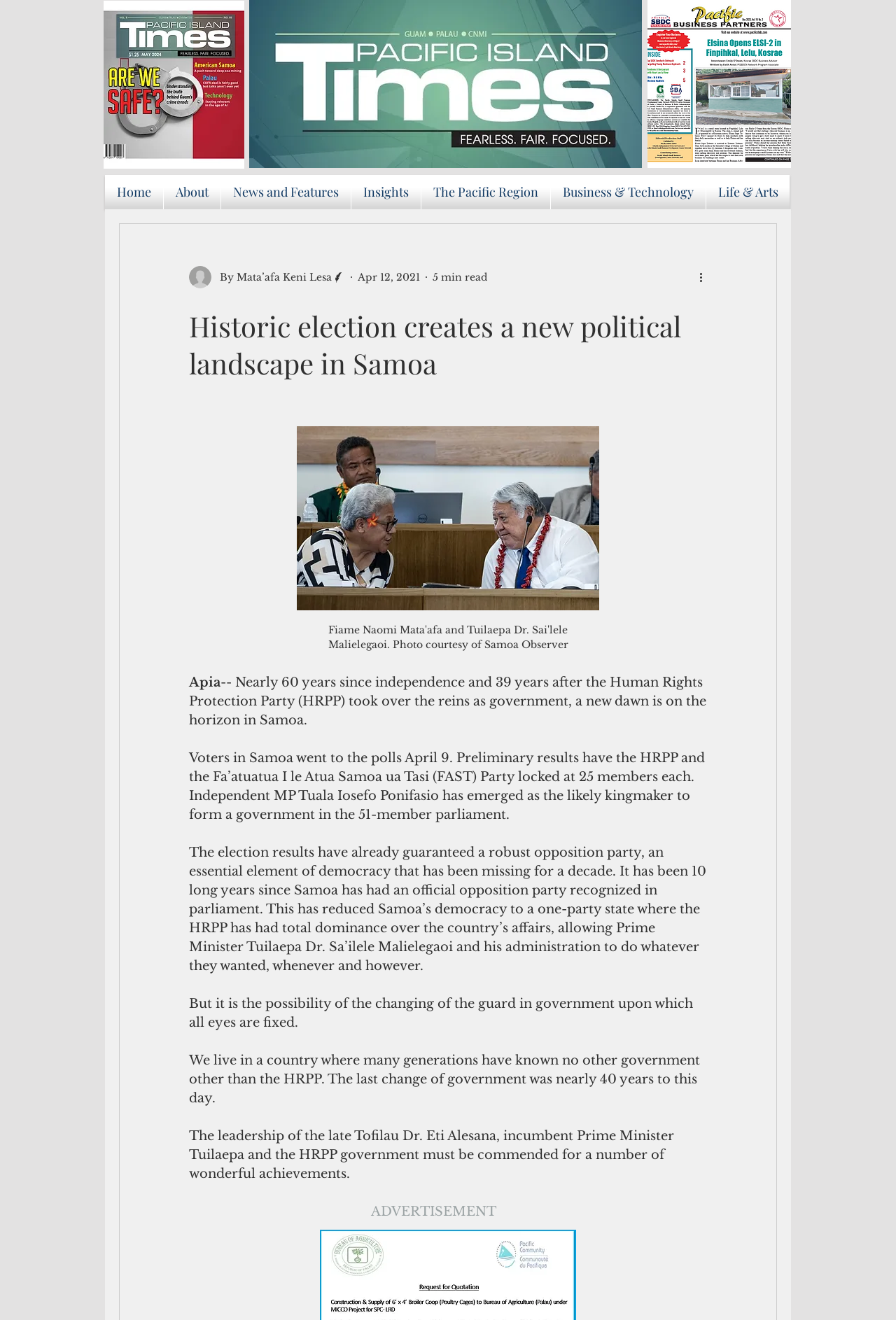Explain the webpage's layout and main content in detail.

The webpage is an article about the historic election in Samoa, creating a new political landscape. At the top, there are three images: a cover photo for May 2024, a Facebook square icon, and a PacBizPartners image. Below these images, there is a navigation menu with links to different sections of the website, including Home, About, News and Features, Insights, The Pacific Region, Business & Technology, and Life & Arts.

The main article begins with a heading "Historic election creates a new political landscape in Samoa" and a photo of Fiame Naomi Mata'afa and Tuilaepa Dr. Sai'lele Malielegaoi, courtesy of Samoa Observer. The article is written by Mata'afa Keni Lesa and has a 5-minute read time. There is a button for more actions at the top right corner of the article.

The article itself is divided into several paragraphs, discussing the election results, the possibility of a change in government, and the significance of this event in Samoa's history. The text is accompanied by a few empty lines, which may indicate advertisements or breaks in the article.

At the bottom right corner of the page, there is an iframe for Wix Chat.